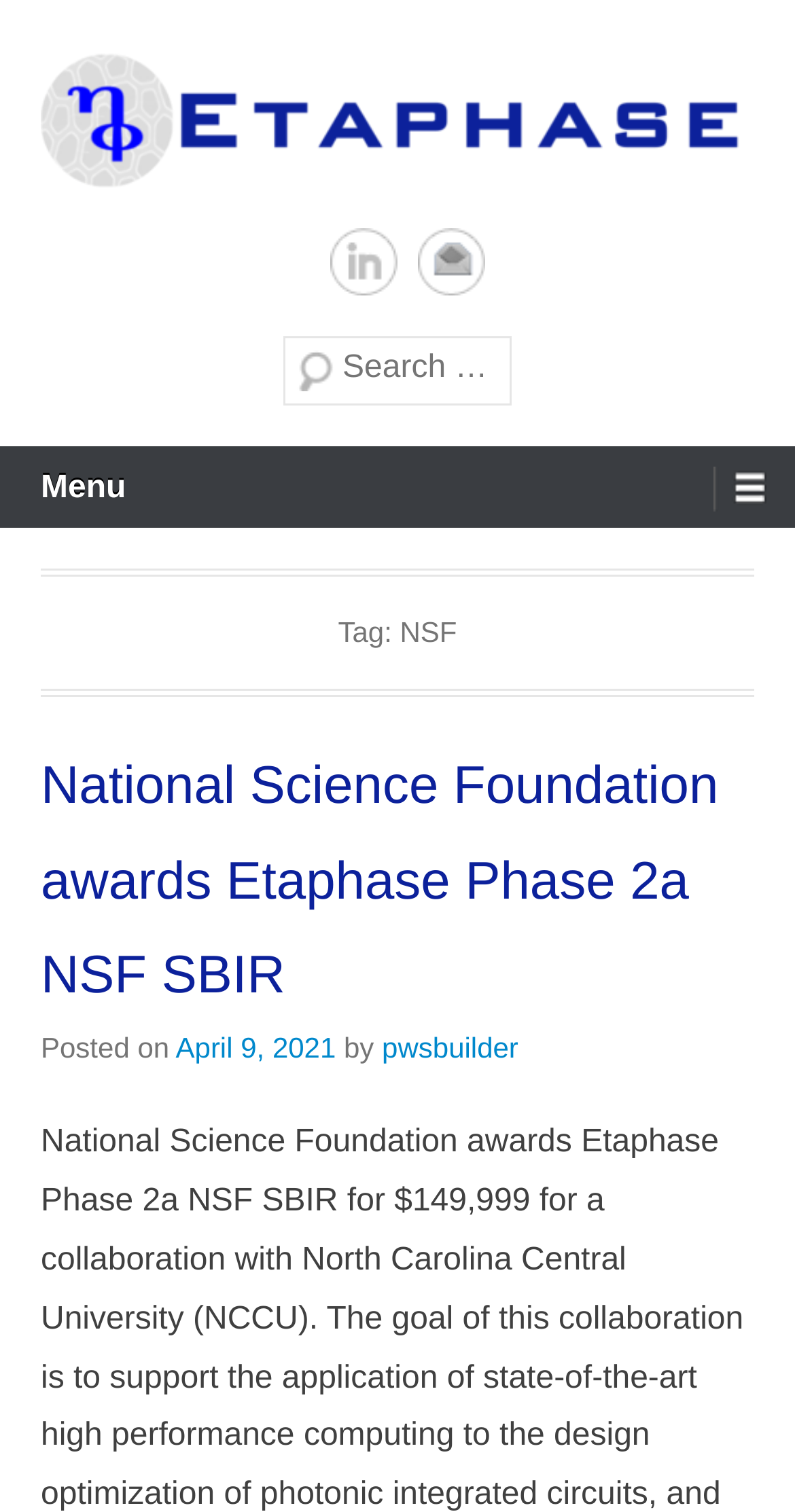Determine the bounding box coordinates for the clickable element required to fulfill the instruction: "Learn about Inditex Fashion Group Wiki". Provide the coordinates as four float numbers between 0 and 1, i.e., [left, top, right, bottom].

None